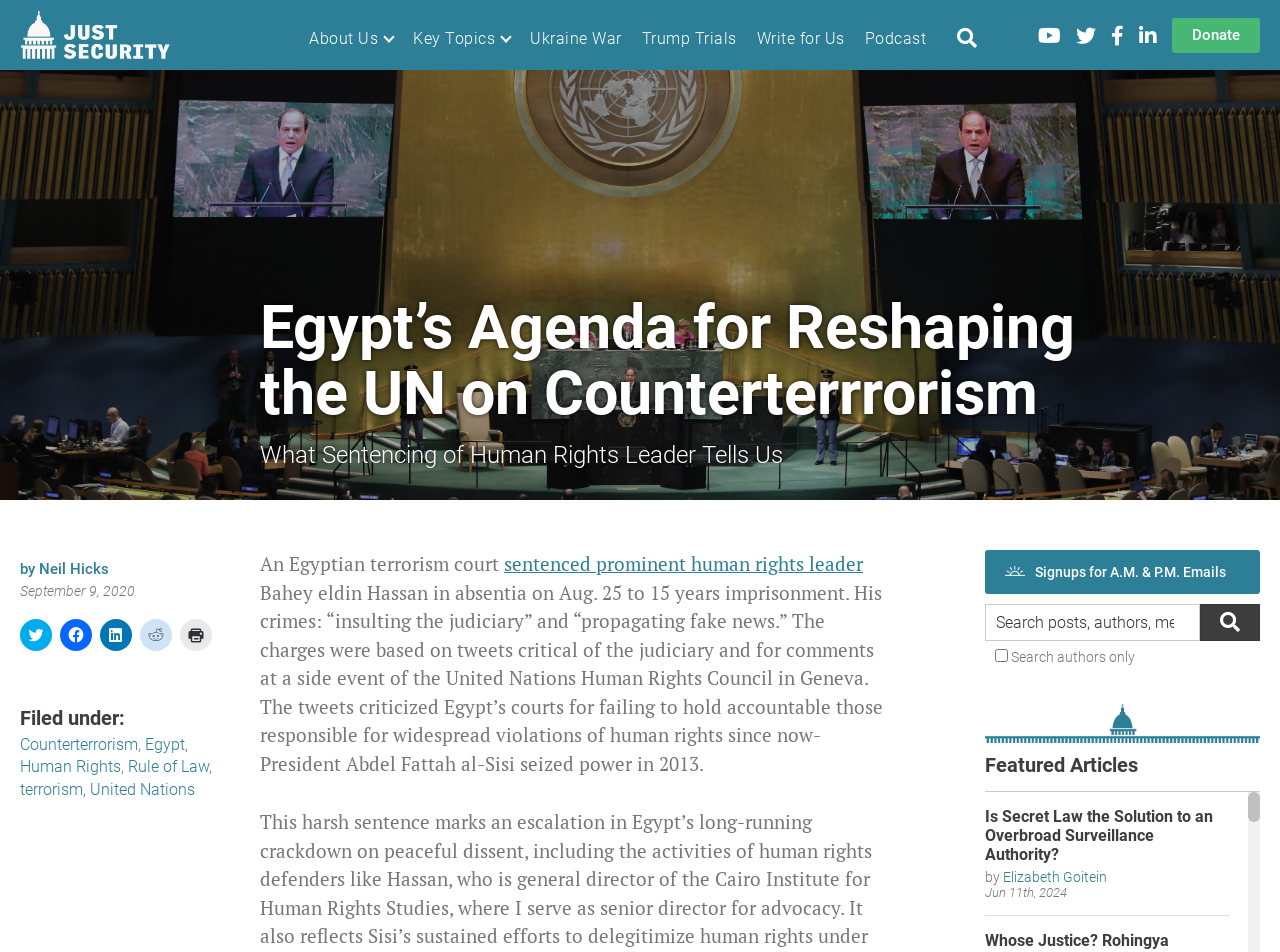Who is the author of the article?
Answer the question with just one word or phrase using the image.

Neil Hicks